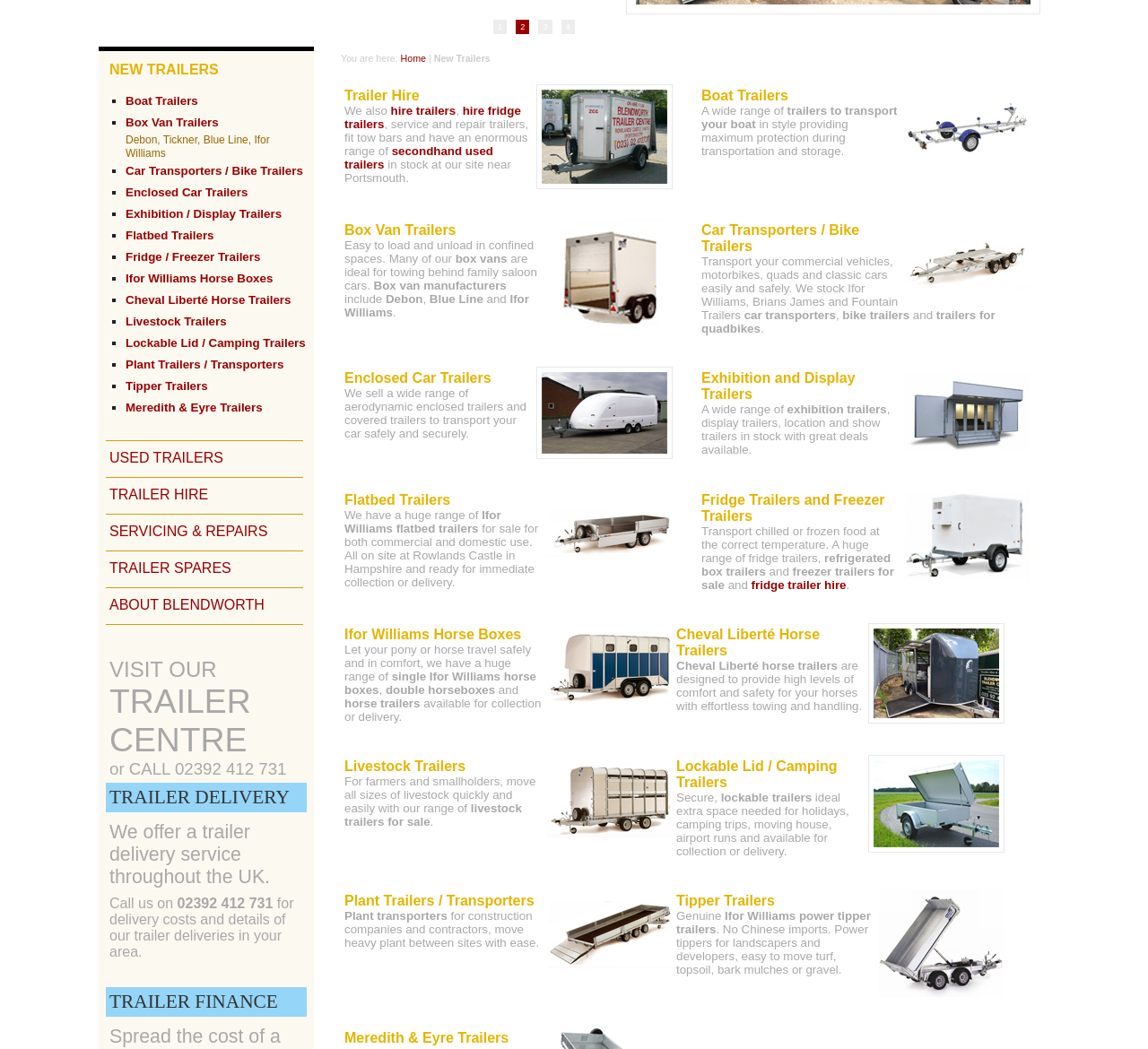Identify the coordinates of the bounding box for the element described below: "Fridge Trailers and Freezer Trailers". Return the coordinates as four float numbers between 0 and 1: [left, top, right, bottom].

[0.611, 0.469, 0.771, 0.499]